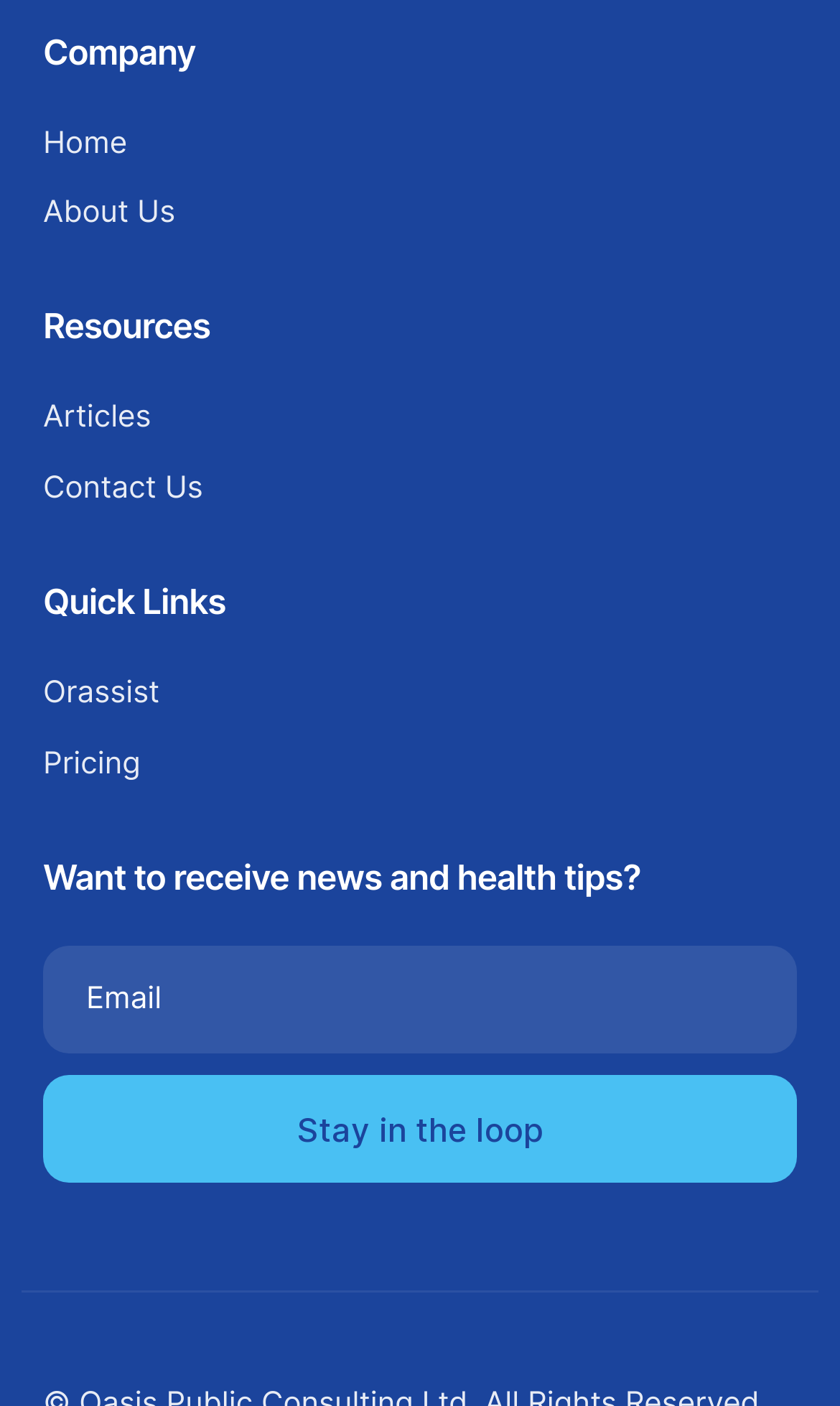Please determine the bounding box coordinates of the section I need to click to accomplish this instruction: "Go to the 'Articles' page".

[0.051, 0.284, 0.18, 0.31]